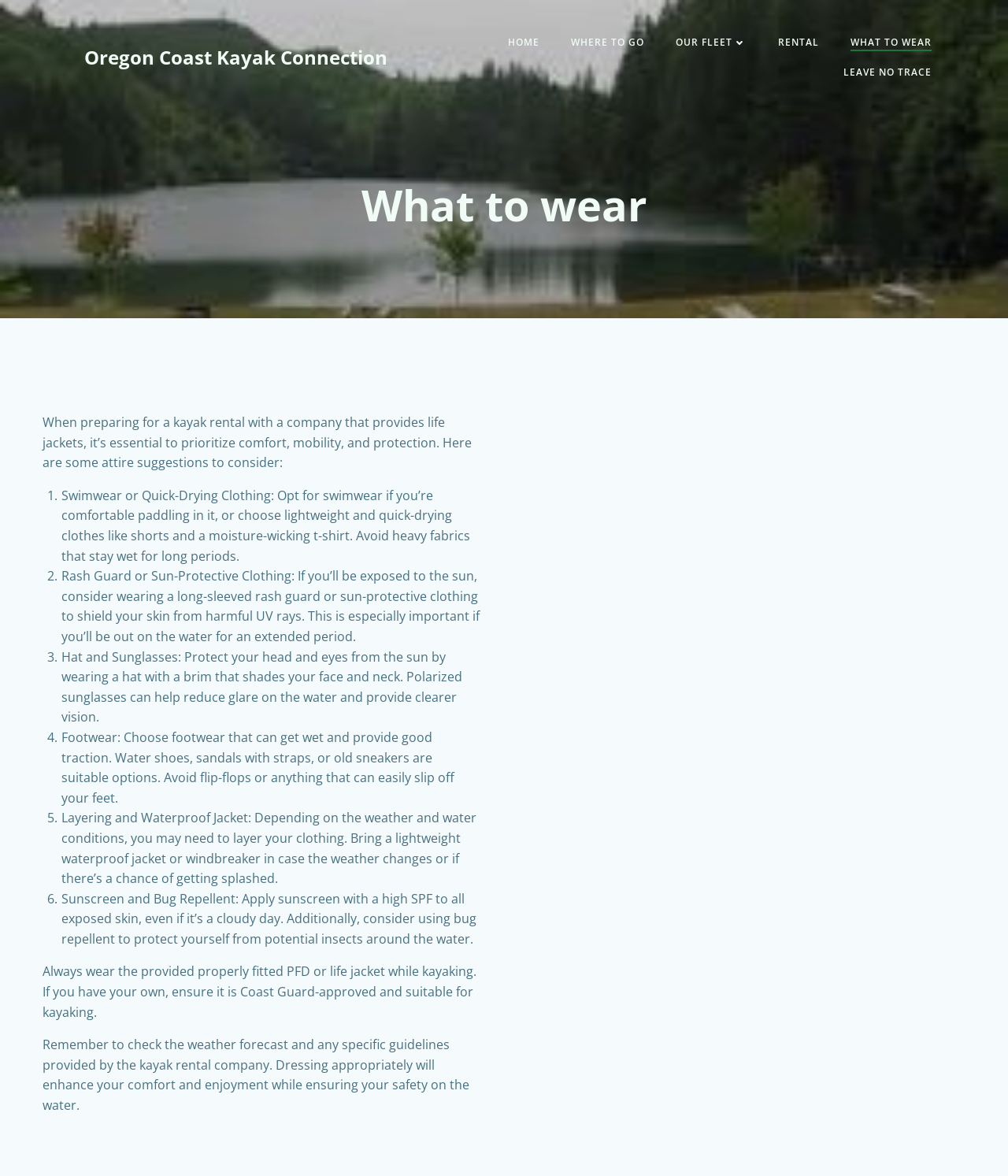Create a detailed narrative describing the layout and content of the webpage.

The webpage is about "What to Wear" when preparing for a kayak rental, specifically with Oregon Coast Kayak Connection. At the top, there is a navigation menu with links to "HOME", "WHERE TO GO", "OUR FLEET", "RENTAL", "WHAT TO WEAR", and "LEAVE NO TRACE". 

Below the navigation menu, there is a heading "What to wear" followed by a brief introduction to the importance of prioritizing comfort, mobility, and protection when preparing for a kayak rental. 

The main content of the webpage is divided into six sections, each providing attire suggestions to consider. These sections are: "Swimwear or Quick-Drying Clothing", "Rash Guard or Sun-Protective Clothing", "Hat and Sunglasses", "Footwear", "Layering and Waterproof Jacket", and "Sunscreen and Bug Repellent". Each section provides a brief description of the recommended attire.

Additionally, there are two important reminders at the bottom of the page. The first reminder emphasizes the importance of wearing a properly fitted PFD or life jacket while kayaking. The second reminder advises checking the weather forecast and following specific guidelines provided by the kayak rental company.

At the very bottom of the page, there is a copyright notice "© 2024 Oregon Coast Kayak Connection. Webfoot Marketing and Designs".